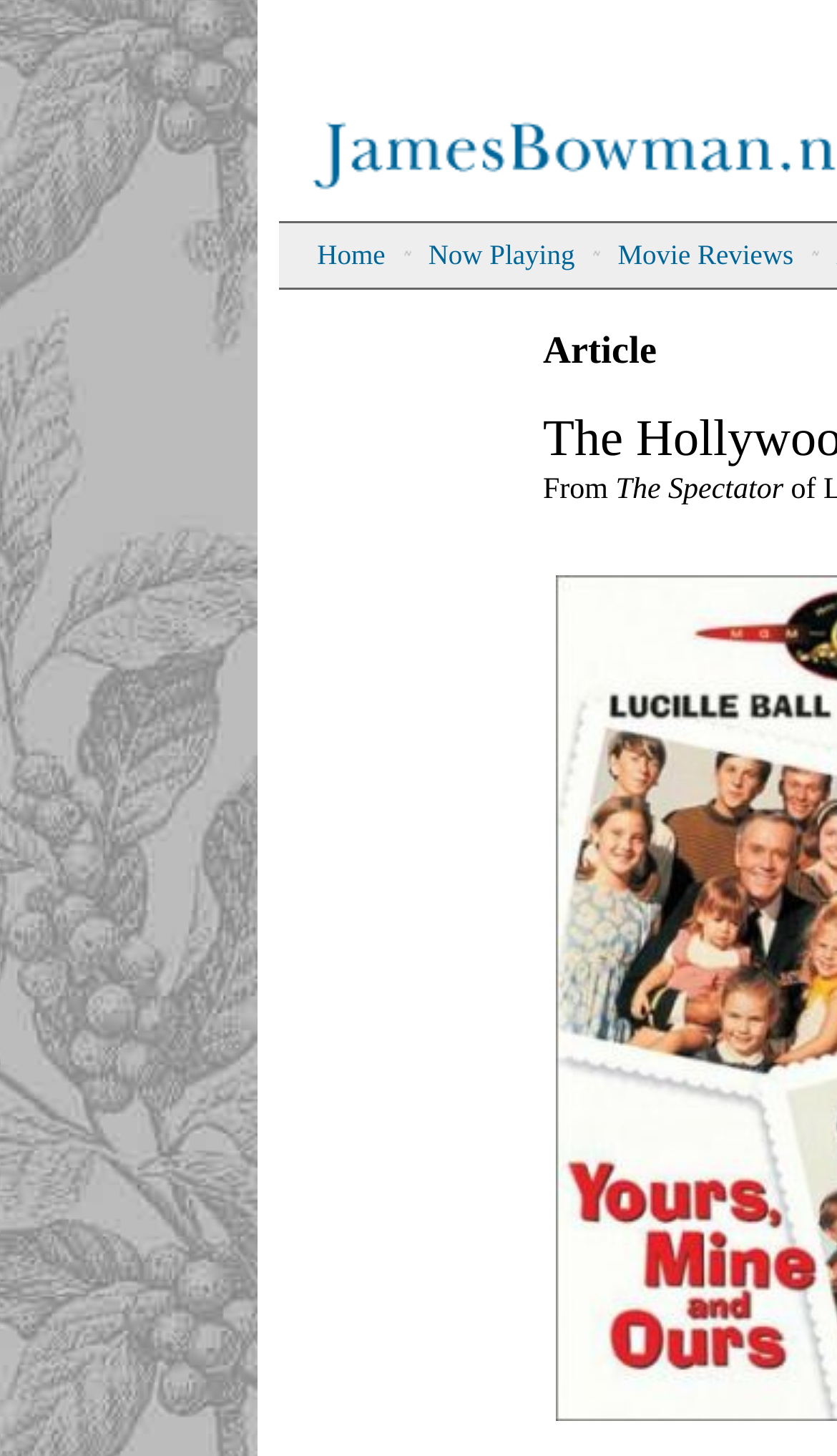Give a short answer to this question using one word or a phrase:
Are the menu items on the top navigation bar separated by images?

Yes